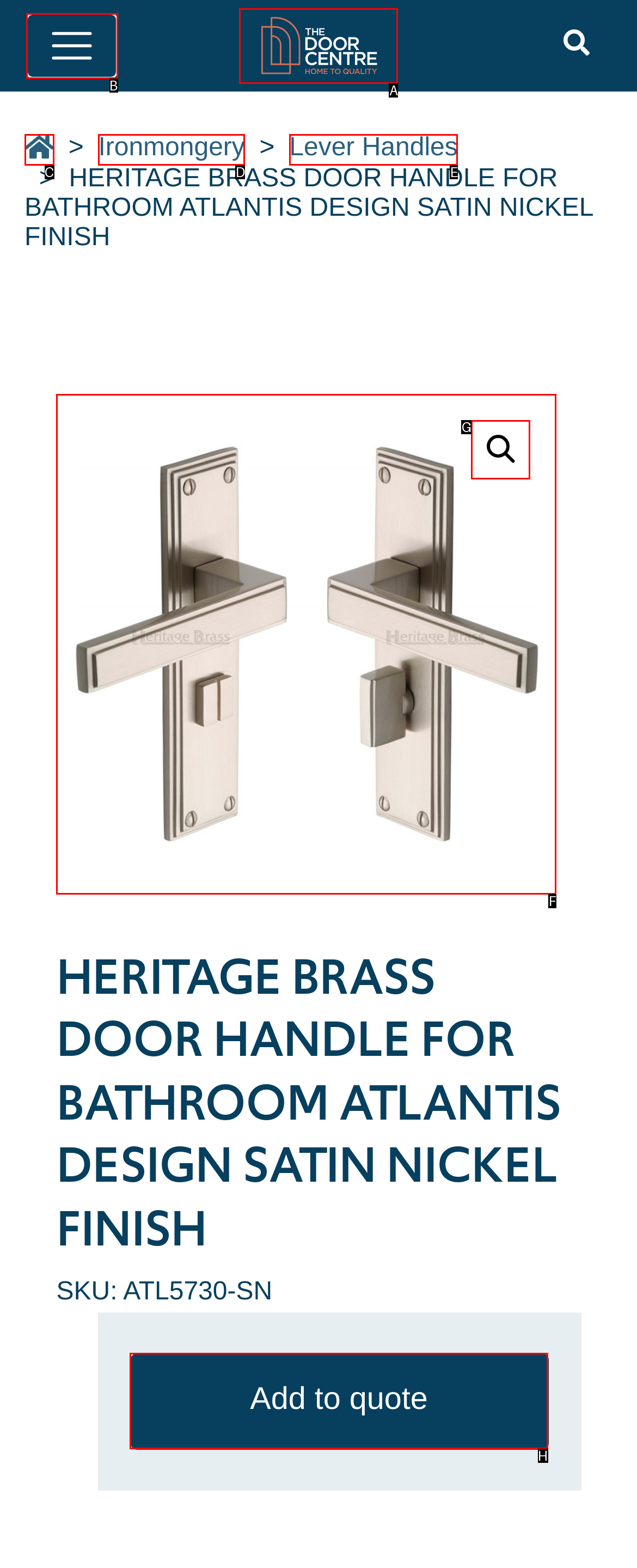Tell me the letter of the correct UI element to click for this instruction: Add to quote. Answer with the letter only.

H